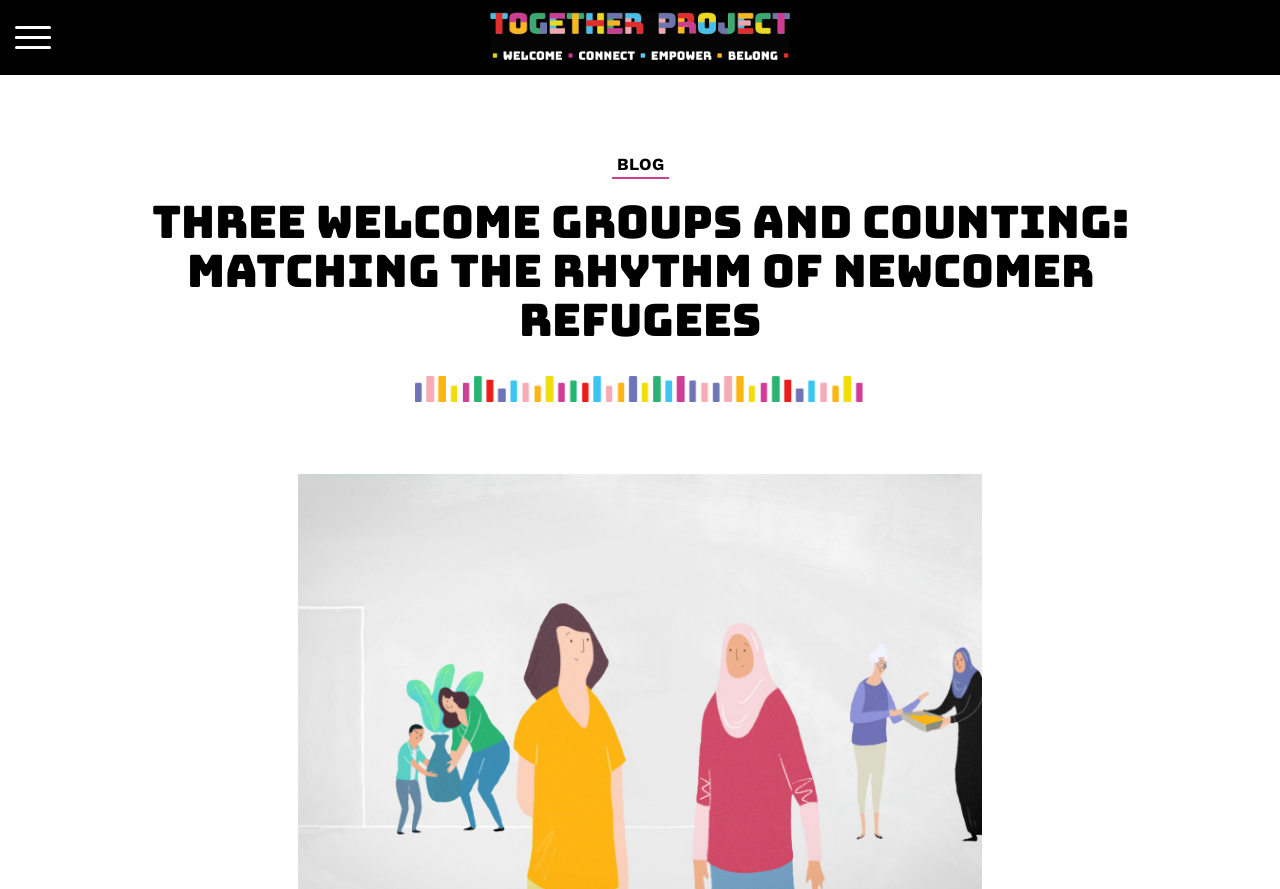Given the description of the UI element: "Blog", predict the bounding box coordinates in the form of [left, top, right, bottom], with each value being a float between 0 and 1.

[0.482, 0.173, 0.518, 0.196]